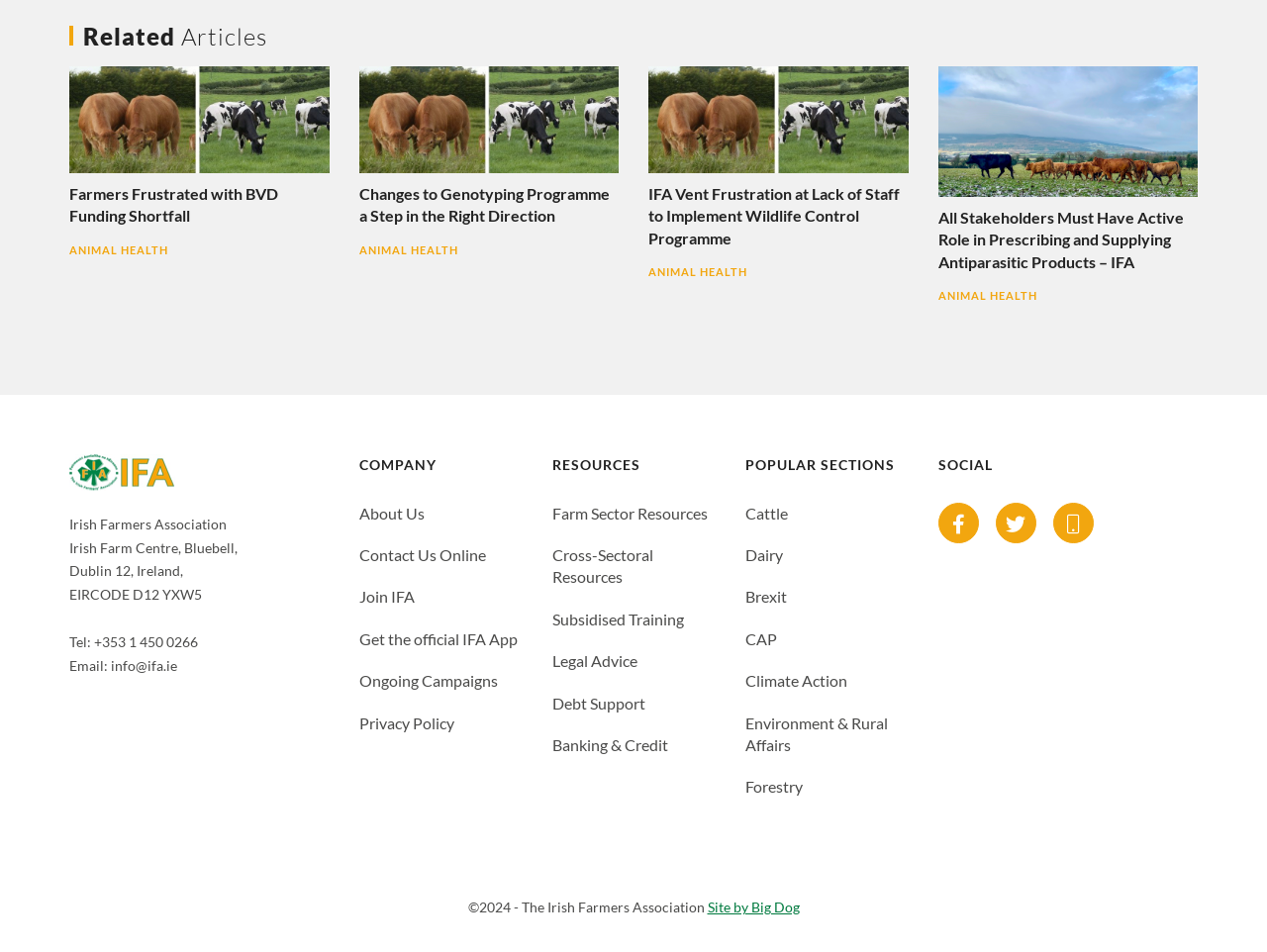What is the name of the organization?
Refer to the screenshot and answer in one word or phrase.

Irish Farmers Association